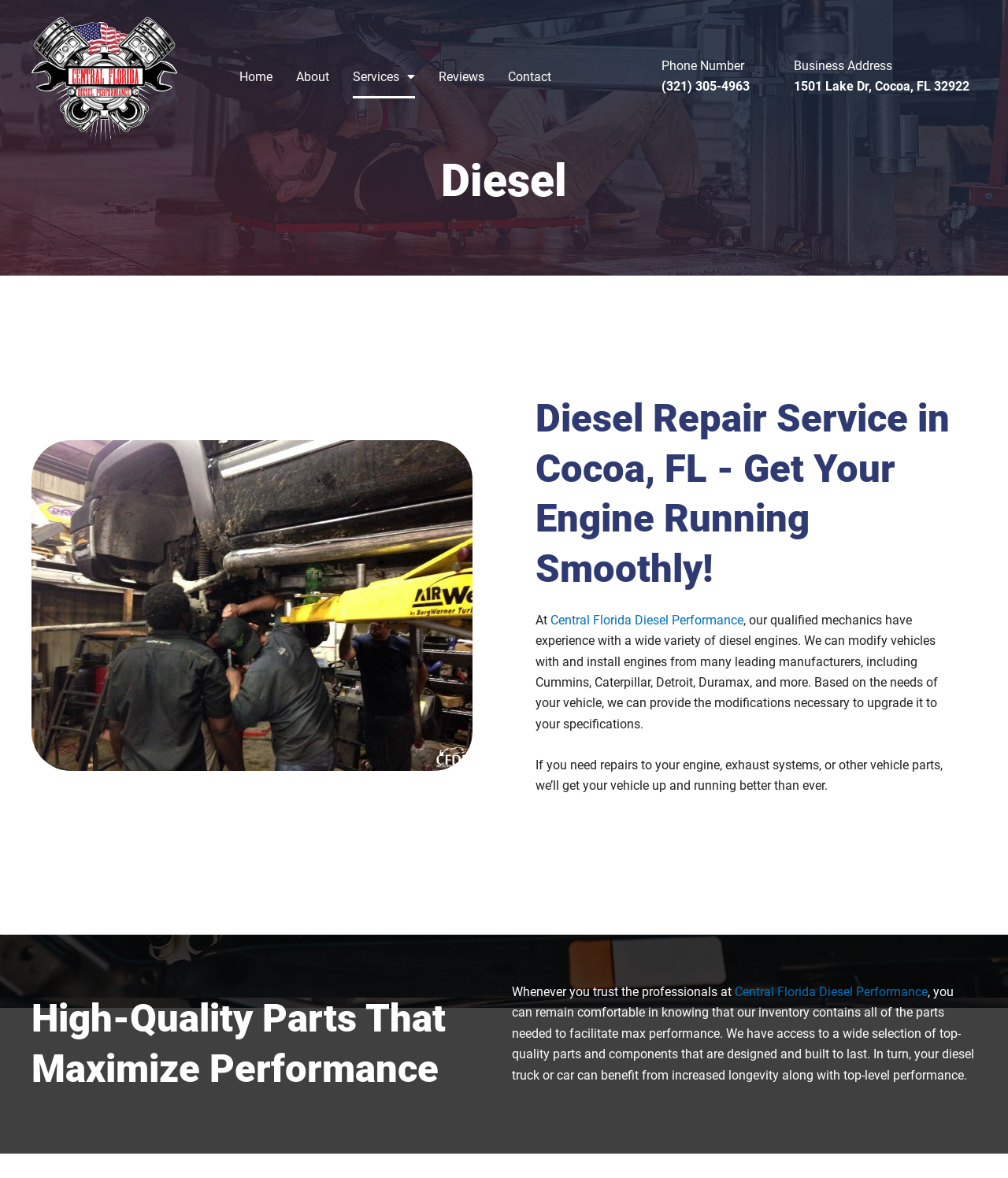Describe the webpage in detail, including text, images, and layout.

The webpage is about Central Florida Diesel Performance, a reliable diesel repair service in Cocoa, FL. At the top left corner, there is a transparent logo image. Below the logo, there is a navigation menu with links to "Home", "About", "Services", "Reviews", and "Contact". The "Services" link has a dropdown menu. On the right side of the navigation menu, there are links to the phone number and business address of the company.

Below the navigation menu, there is a large heading that reads "Diesel" and an image related to diesel repair service. Next to the image, there is another heading that reads "Diesel Repair Service in Cocoa, FL - Get Your Engine Running Smoothly!".

The main content of the webpage is divided into two sections. The first section starts with the text "At Central Florida Diesel Performance" and describes the company's experience and capabilities in modifying and repairing diesel engines. The text is followed by a paragraph that explains the company's repair services for engines, exhaust systems, and other vehicle parts.

The second section has a heading that reads "High-Quality Parts That Maximize Performance" and describes the company's use of top-quality parts to facilitate maximum performance in diesel trucks and cars. The text is written in a professional tone and aims to establish the company's credibility and expertise in diesel repair services.